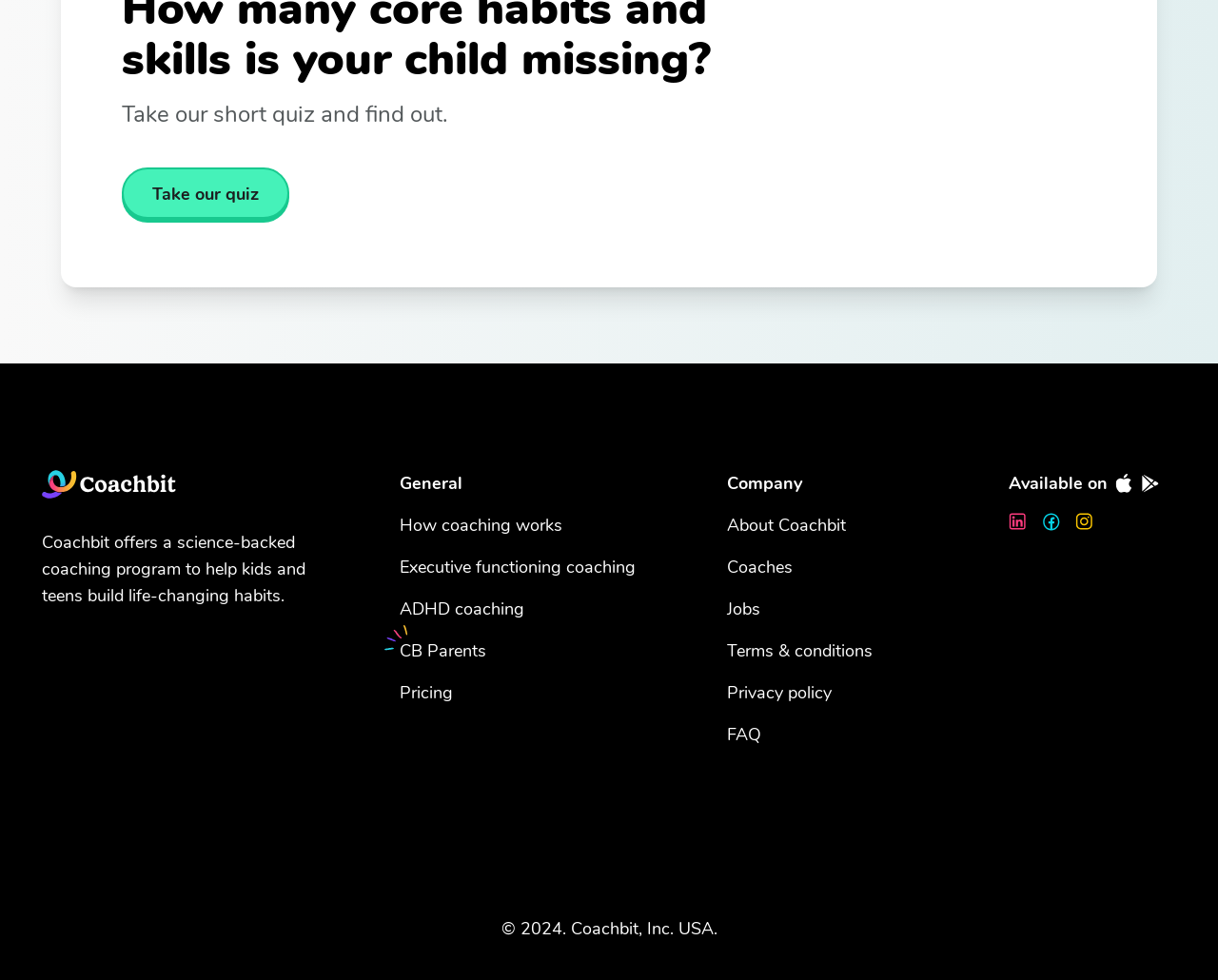Using the provided description: "Jobs", find the bounding box coordinates of the corresponding UI element. The output should be four float numbers between 0 and 1, in the format [left, top, right, bottom].

[0.597, 0.585, 0.624, 0.612]